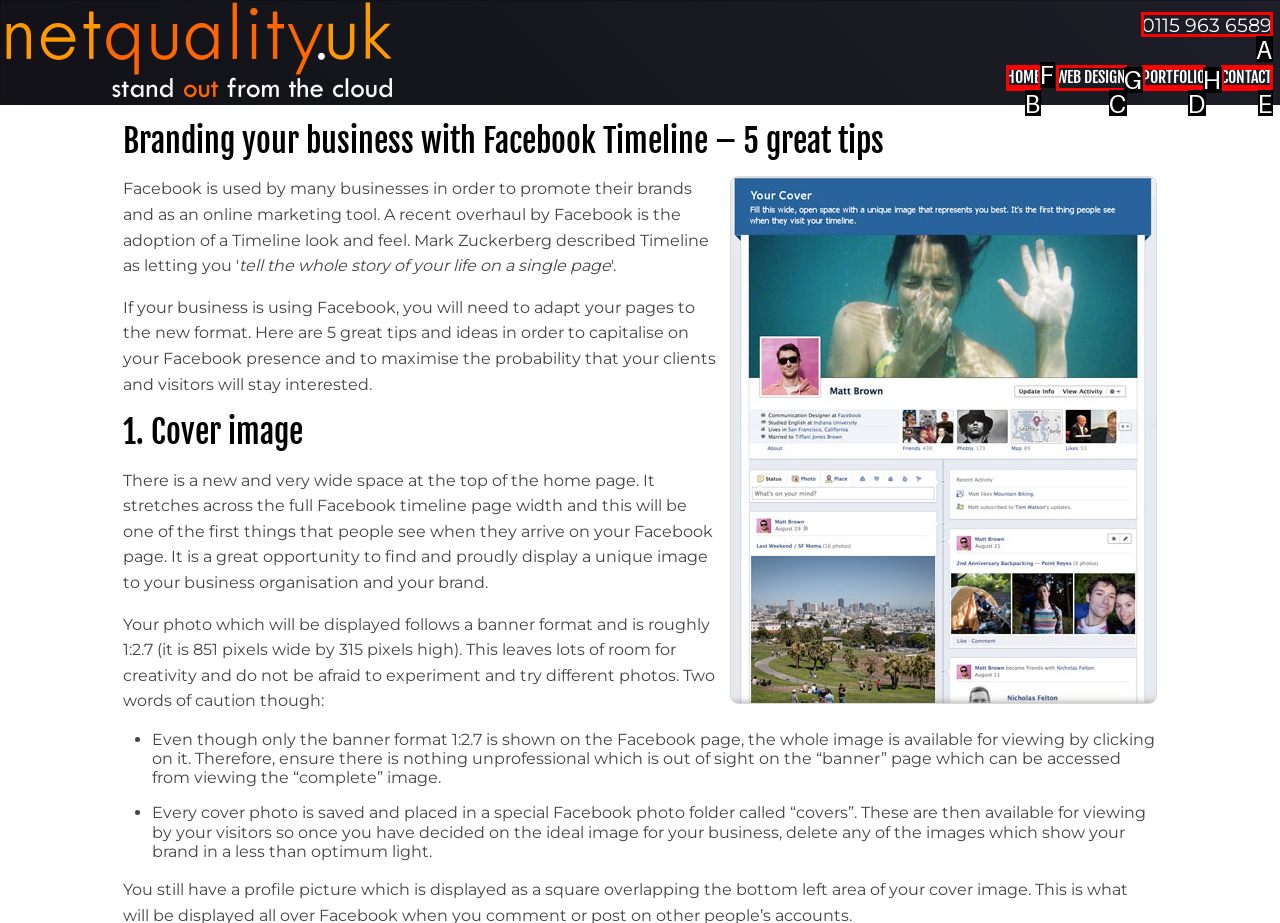Identify the letter of the UI element I need to click to carry out the following instruction: Call the phone number

A